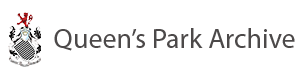Describe the important features and context of the image with as much detail as possible.

This image features the logo of Queen's Park Football Club, prominently placed above the text "Queen's Park Archive." The logo showcases a distinctive crest that represents the club's identity and legacy, rooted in Scottish football history. The design likely incorporates traditional elements and symbols associated with the club, celebrating its heritage. This visual identity serves as a key representation of the club's values and community connection, making it a recognizable emblem for fans and supporters alike.